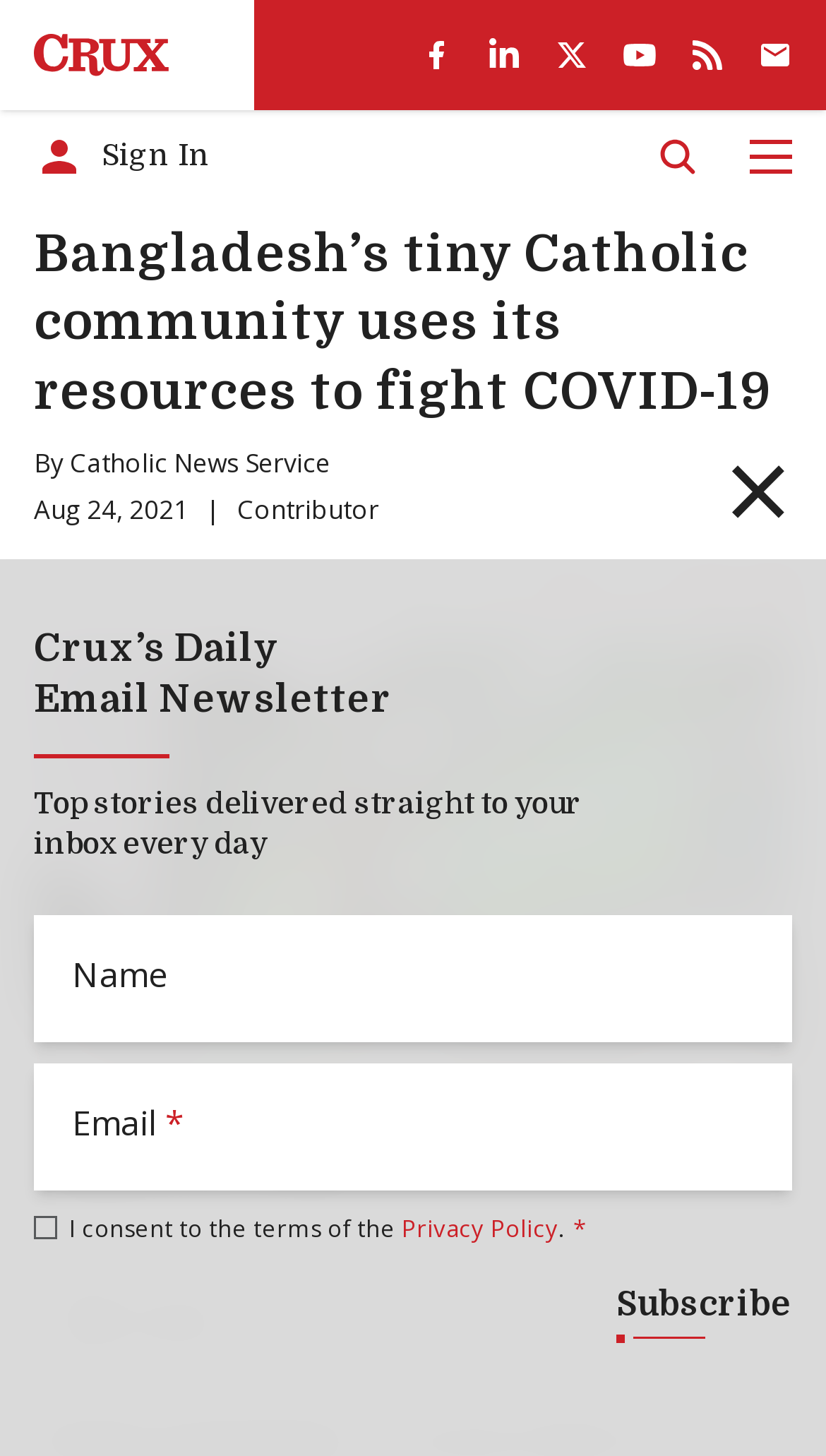Identify the webpage's primary heading and generate its text.

Bangladesh’s tiny Catholic community uses its resources to fight COVID-19